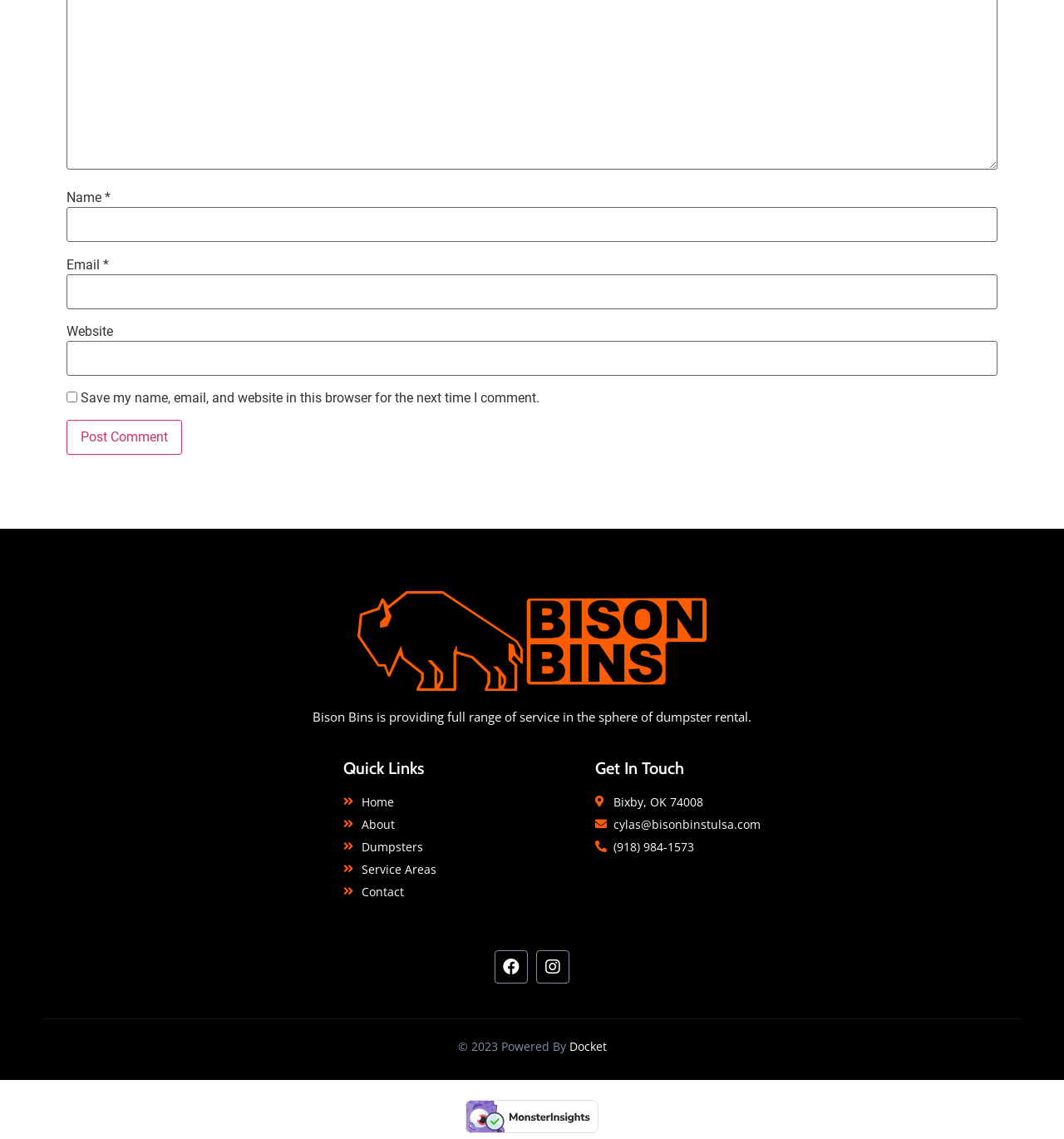Please identify the bounding box coordinates of the element on the webpage that should be clicked to follow this instruction: "Click the Post Comment button". The bounding box coordinates should be given as four float numbers between 0 and 1, formatted as [left, top, right, bottom].

[0.062, 0.369, 0.171, 0.399]